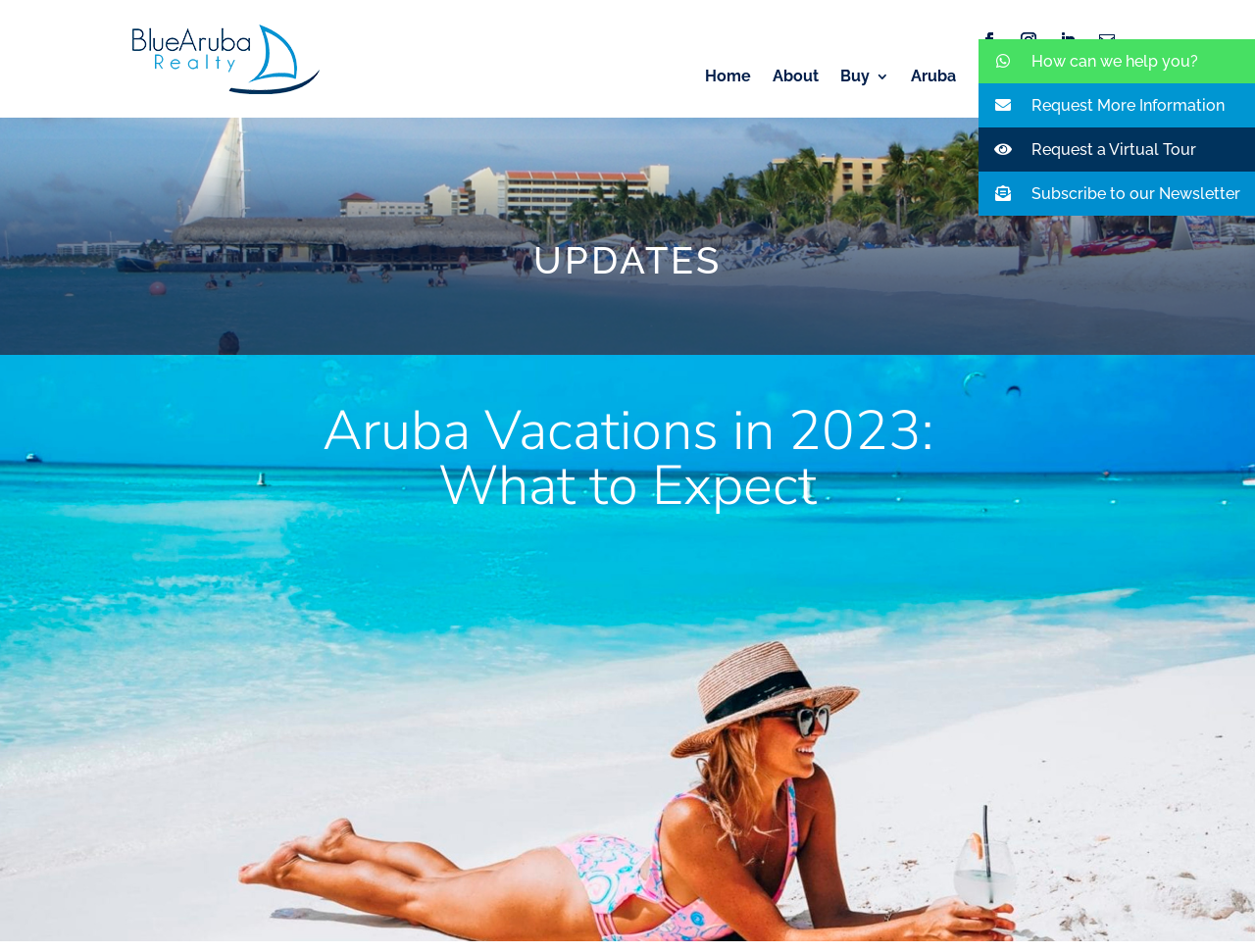What is the main topic of this webpage?
Could you answer the question with a detailed and thorough explanation?

Based on the heading 'Aruba Vacations in 2023: What to Expect' and the links 'Aruba' and 'Updates', it can be inferred that the main topic of this webpage is related to vacations in Aruba.